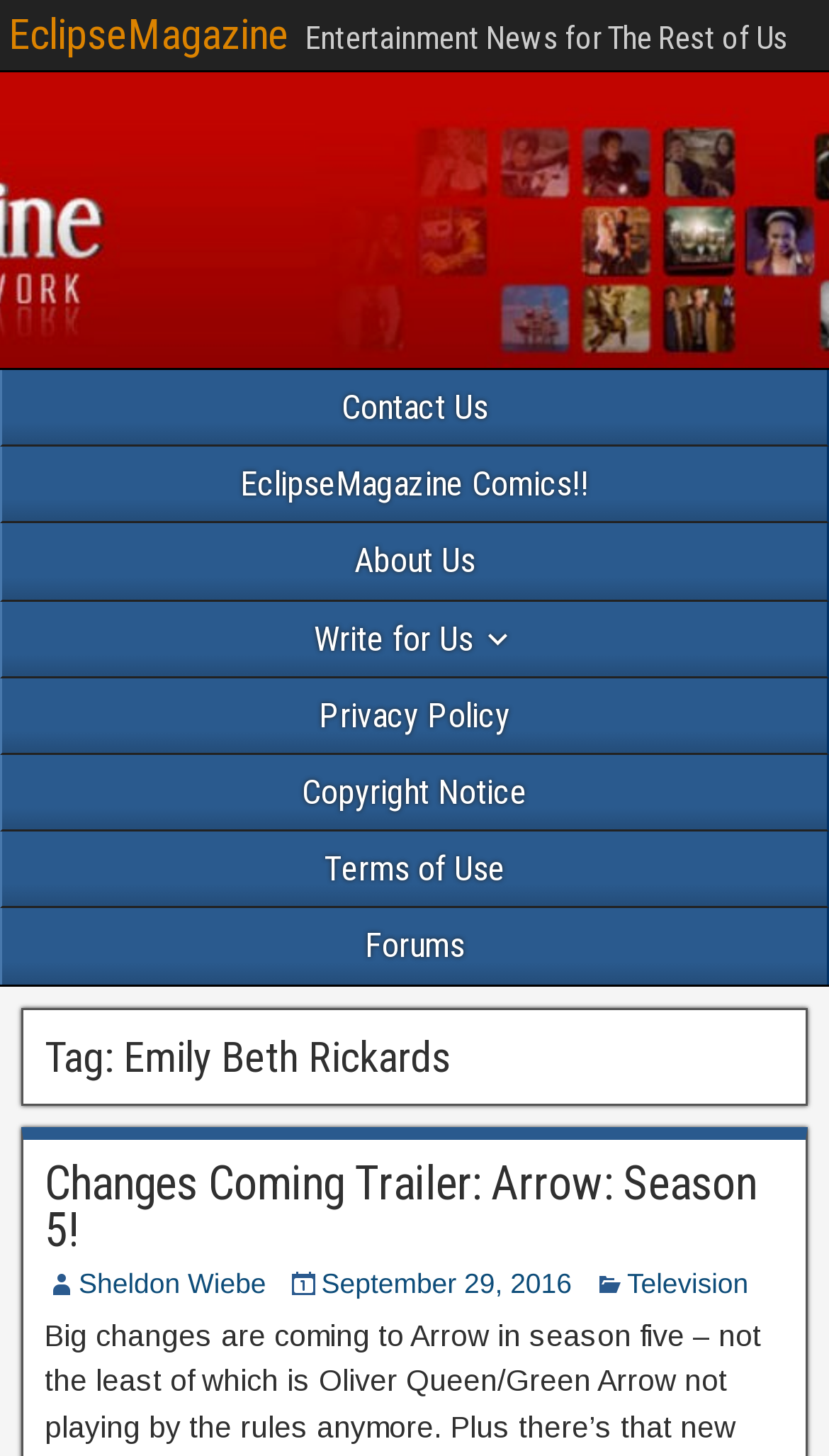Given the element description "Sheldon Wiebe" in the screenshot, predict the bounding box coordinates of that UI element.

[0.095, 0.87, 0.321, 0.892]